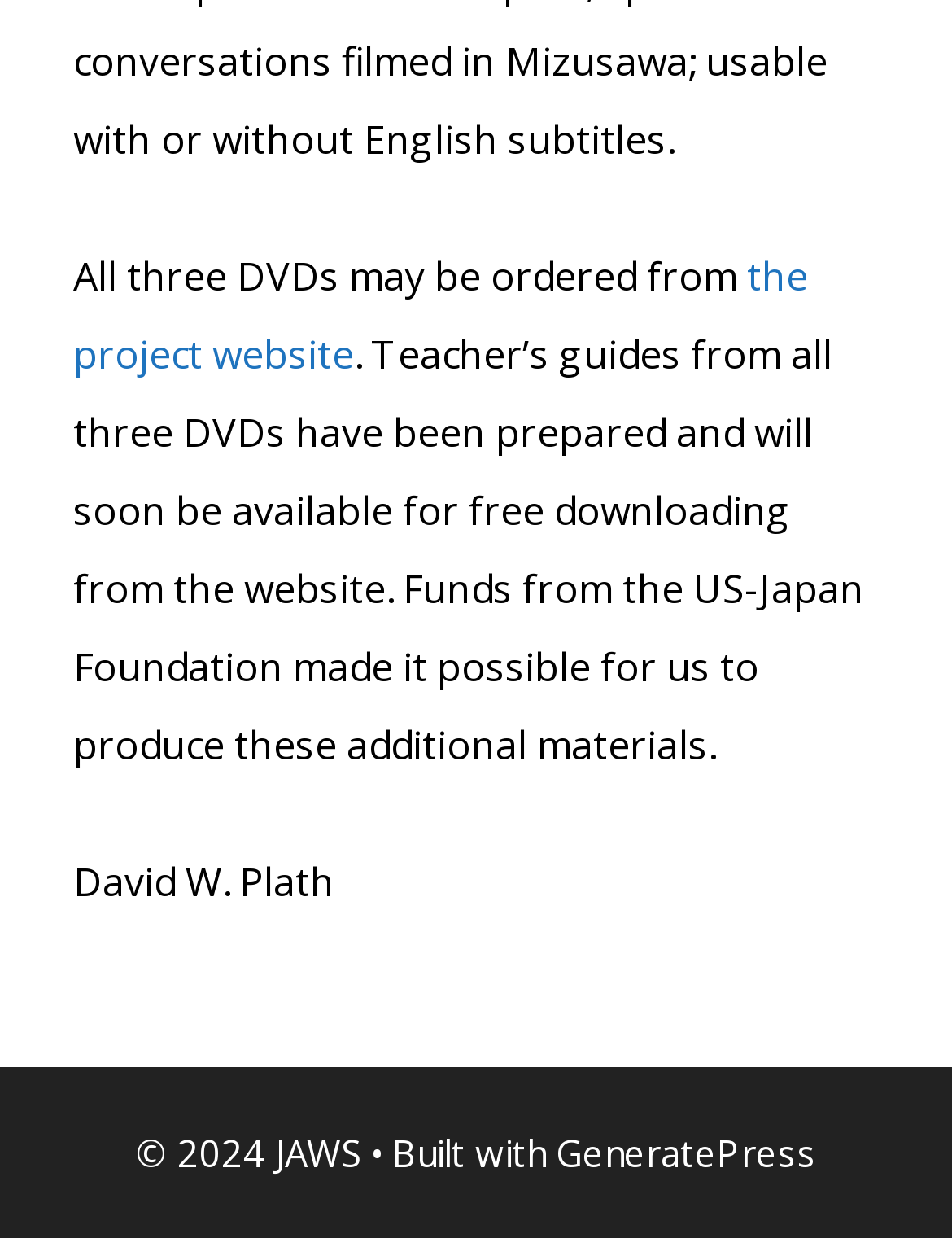Locate the bounding box of the UI element described in the following text: "the project website".

[0.077, 0.201, 0.849, 0.308]